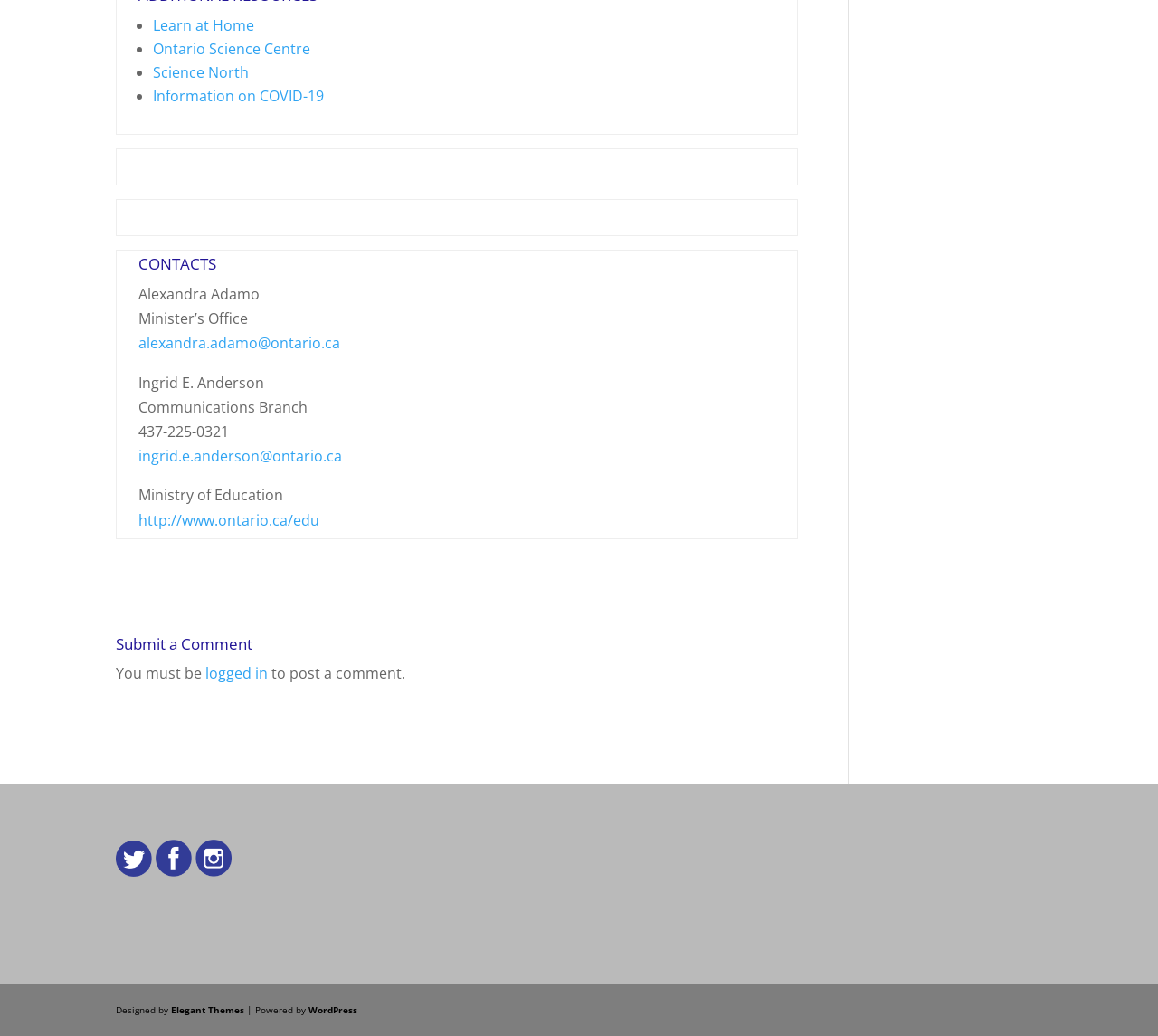Provide the bounding box coordinates of the UI element that matches the description: "Ontario Science Centre".

[0.132, 0.038, 0.268, 0.057]